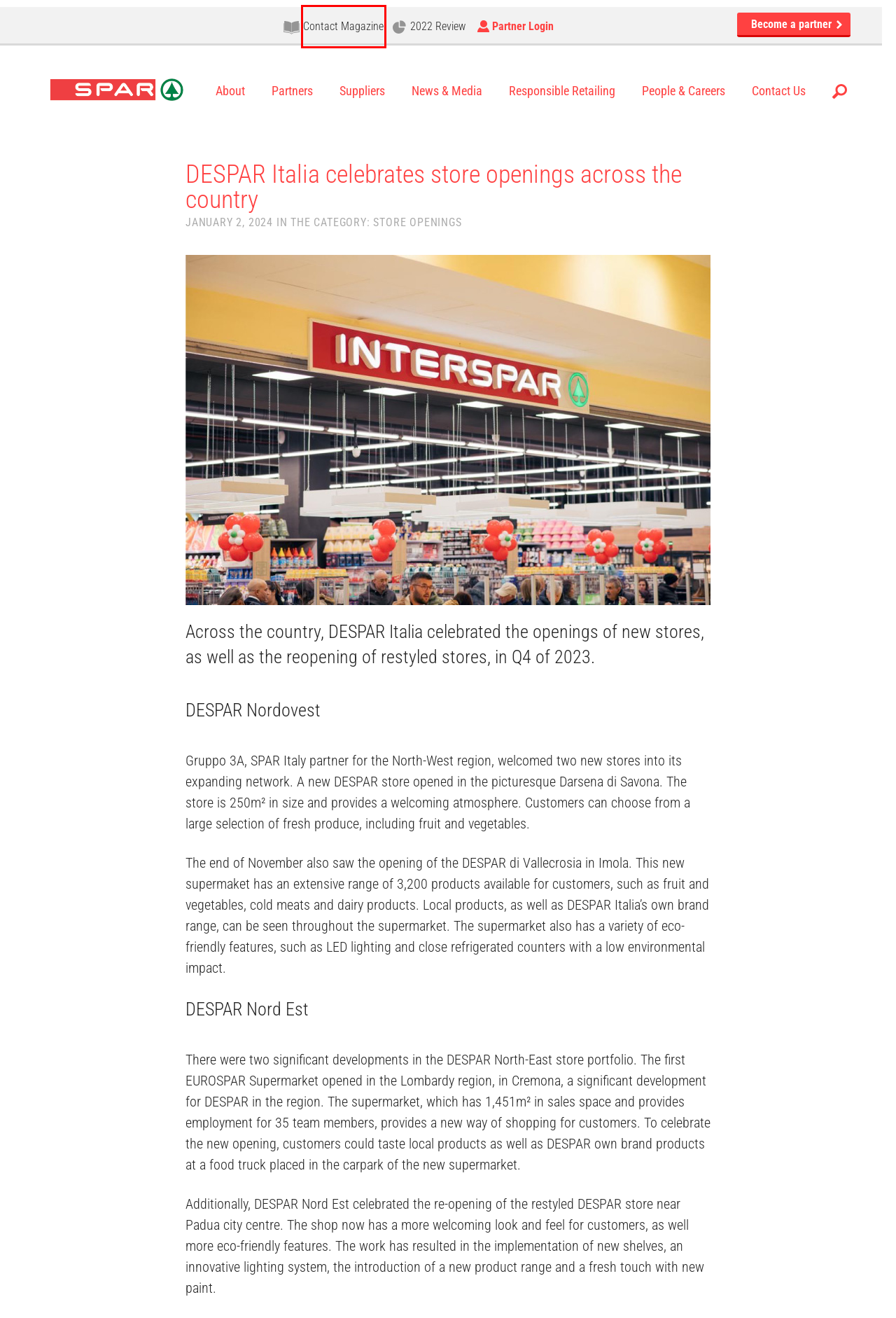Look at the screenshot of a webpage where a red rectangle bounding box is present. Choose the webpage description that best describes the new webpage after clicking the element inside the red bounding box. Here are the candidates:
A. Login SPAR Service – SPAR Connect
B. Contact Us SPAR International
C. About us | SPAR International
D. News & Media | SPAR International
E. Contact International - SPAR International
F. Responsible Retailing Focus - SPAR International
G. Partners | SPAR International
H. SPAR International

E